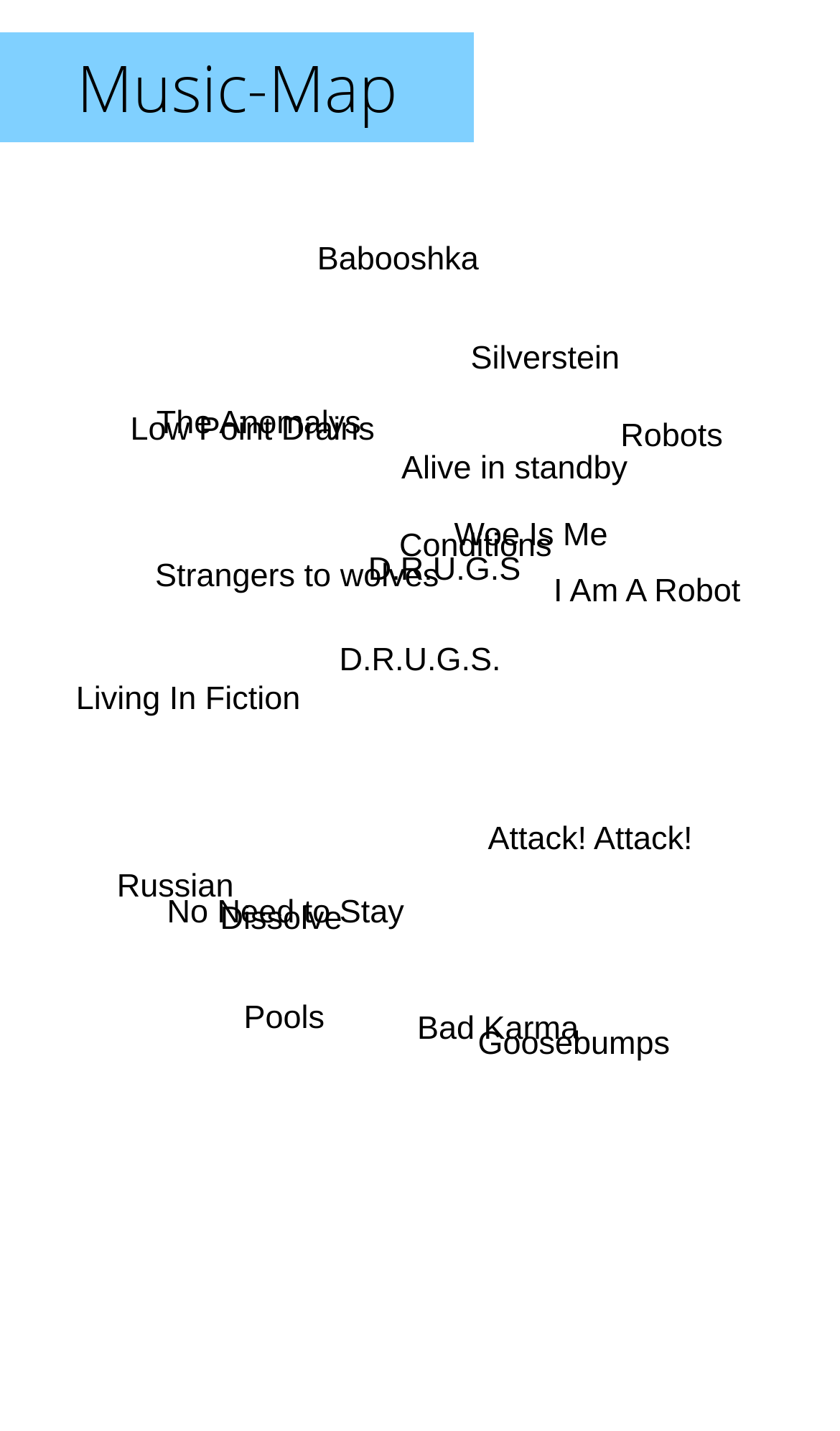Please provide the bounding box coordinates for the element that needs to be clicked to perform the following instruction: "Check out the Woe Is Me band". The coordinates should be given as four float numbers between 0 and 1, i.e., [left, top, right, bottom].

[0.52, 0.355, 0.744, 0.396]